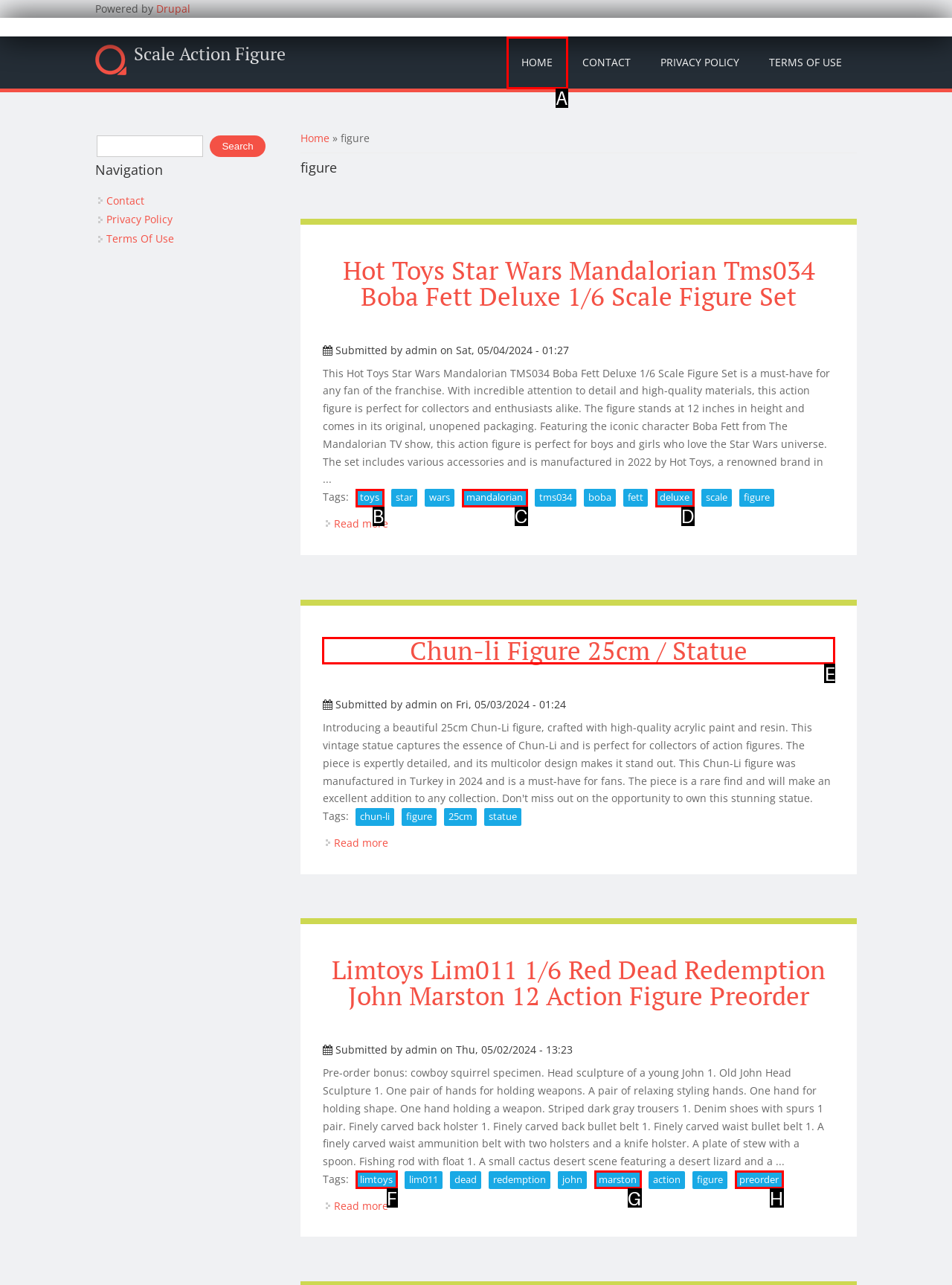Please indicate which option's letter corresponds to the task: Visit the 'home' page by examining the highlighted elements in the screenshot.

None